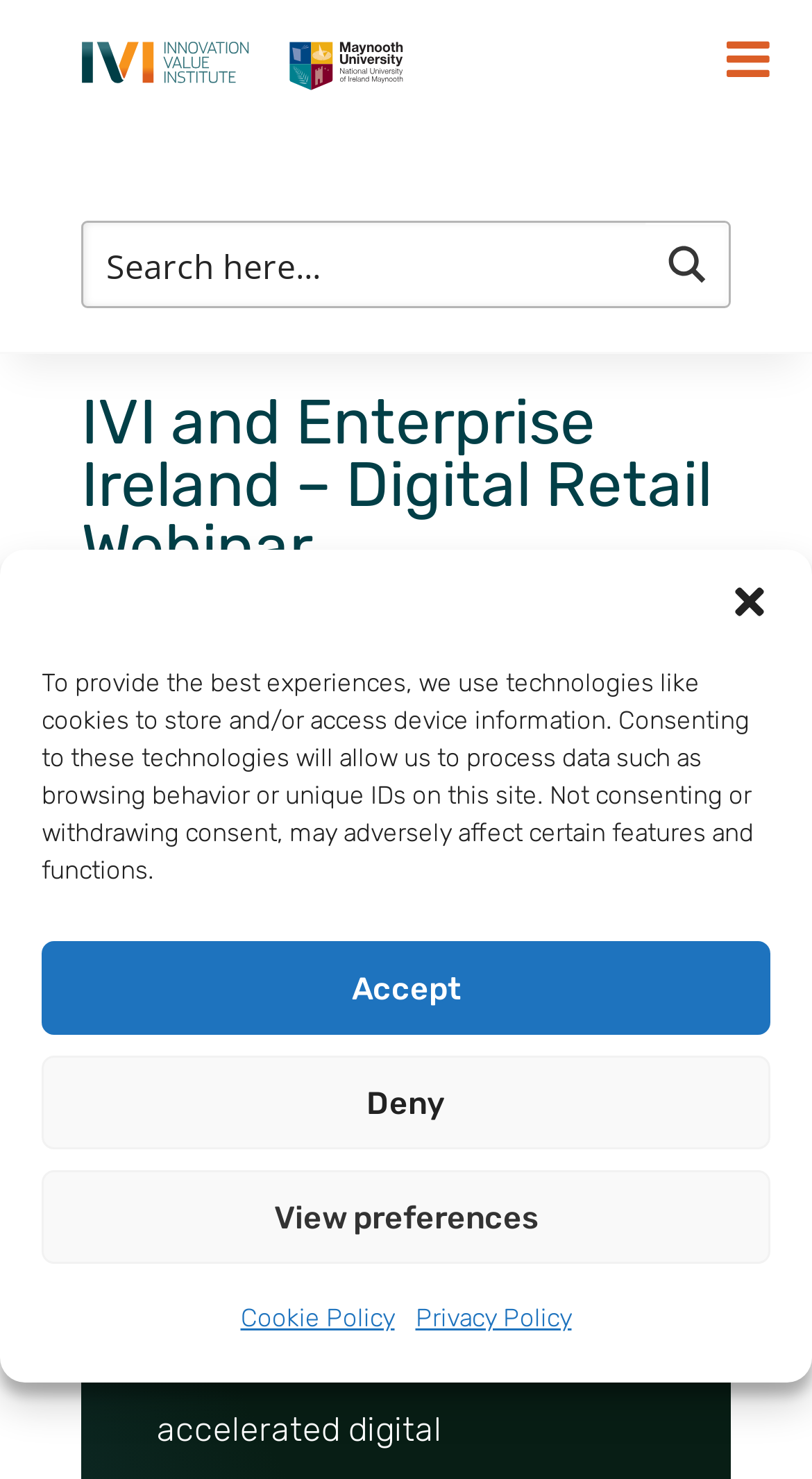Determine the bounding box coordinates of the section to be clicked to follow the instruction: "click the link to view cookie policy". The coordinates should be given as four float numbers between 0 and 1, formatted as [left, top, right, bottom].

[0.296, 0.869, 0.486, 0.914]